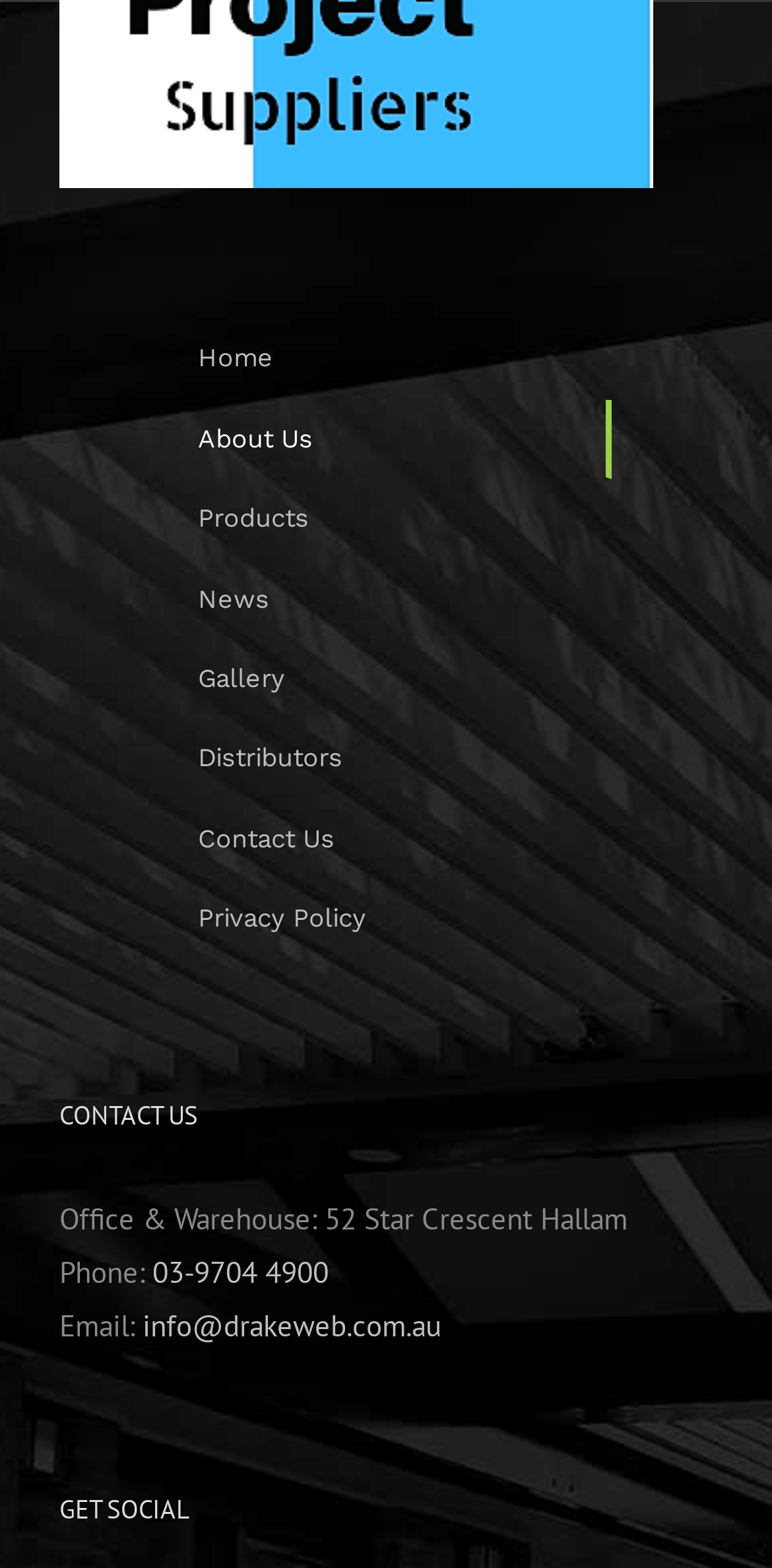What is the email address to contact the company?
Answer the question with just one word or phrase using the image.

info@drakeweb.com.au